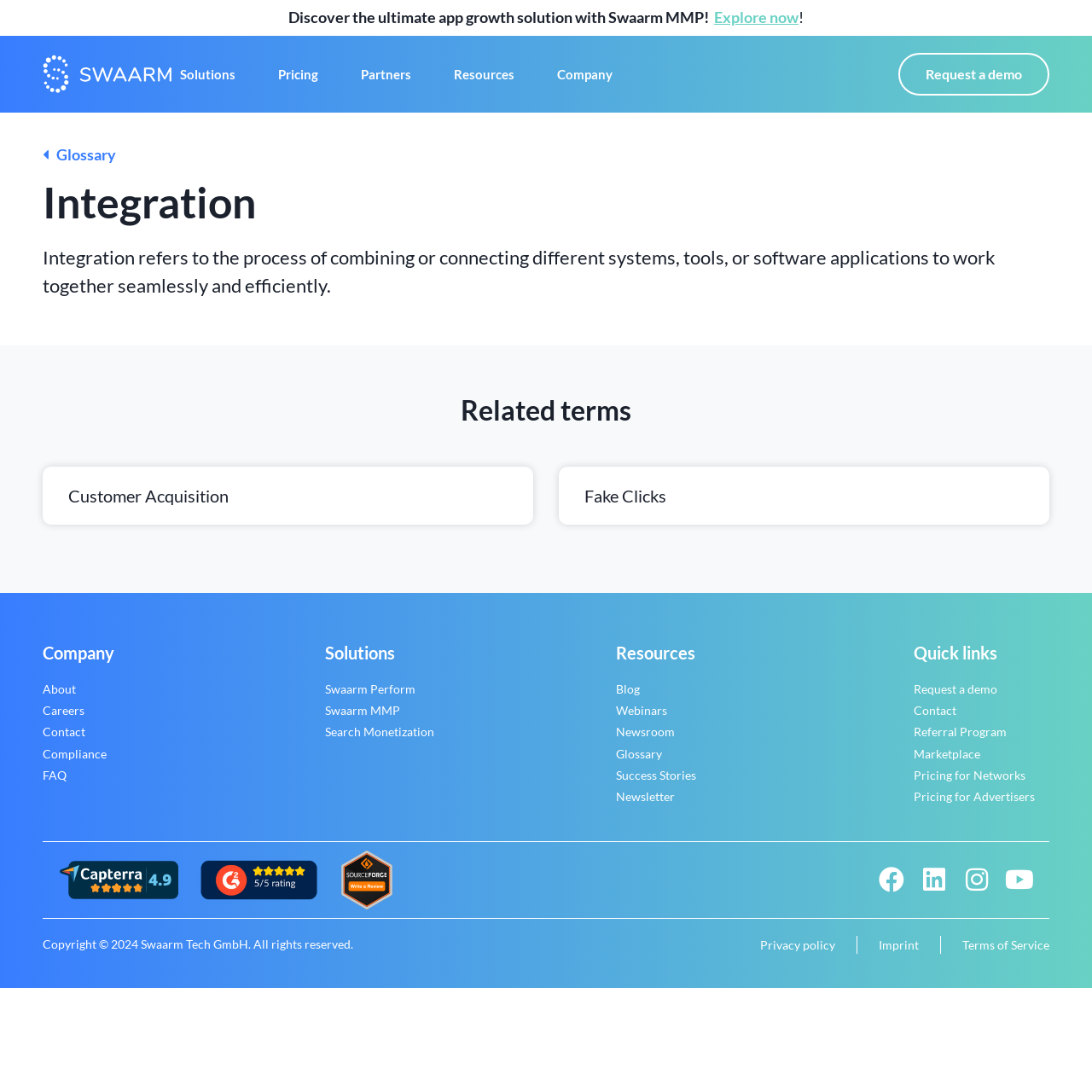Find the bounding box coordinates of the clickable region needed to perform the following instruction: "Learn about Customer Acquisition". The coordinates should be provided as four float numbers between 0 and 1, i.e., [left, top, right, bottom].

[0.039, 0.427, 0.488, 0.48]